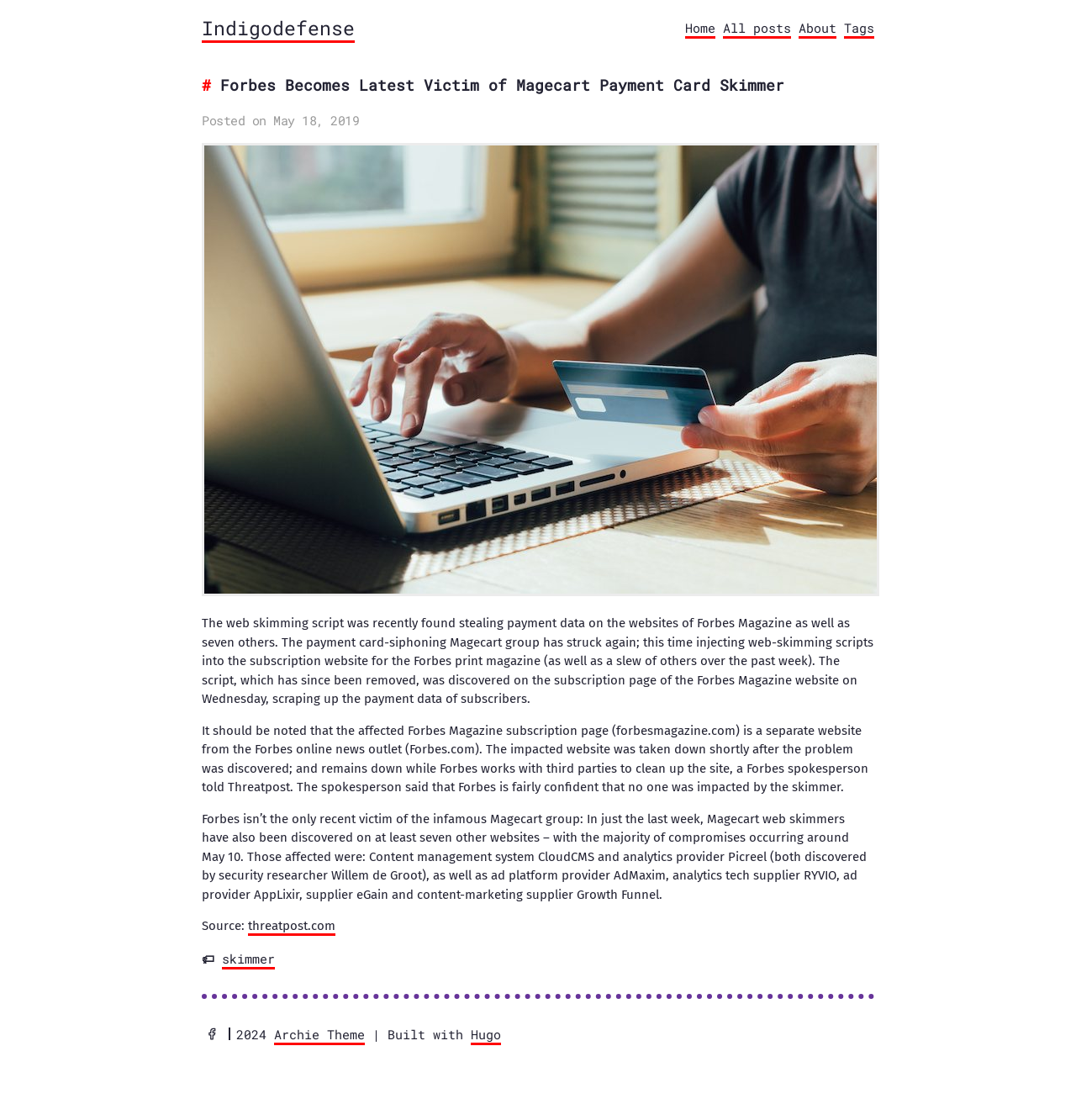What is the name of the magazine affected by the Magecart group?
Please answer using one word or phrase, based on the screenshot.

Forbes Magazine